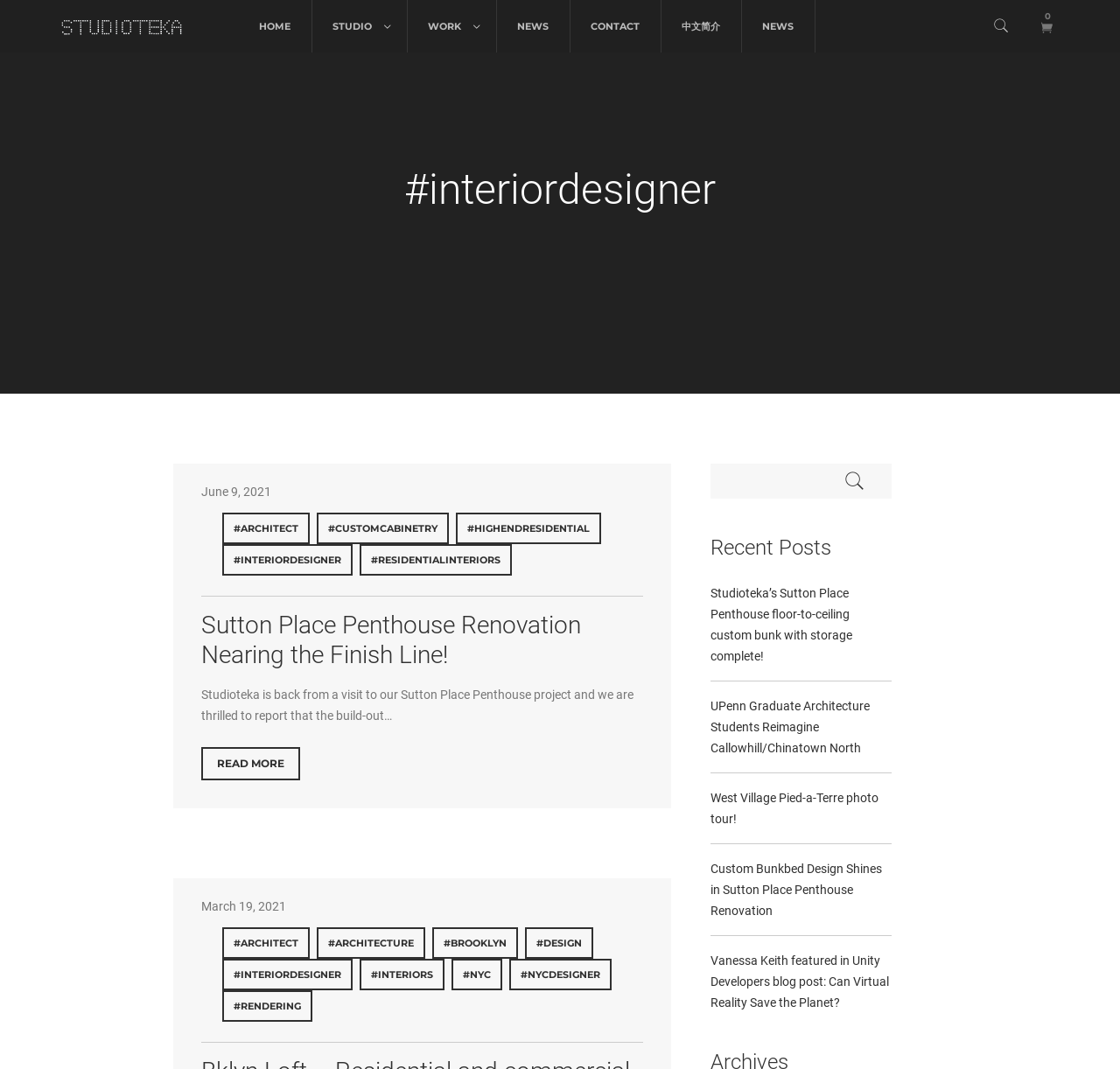What is the date of the second news post?
Examine the screenshot and reply with a single word or phrase.

March 19, 2021